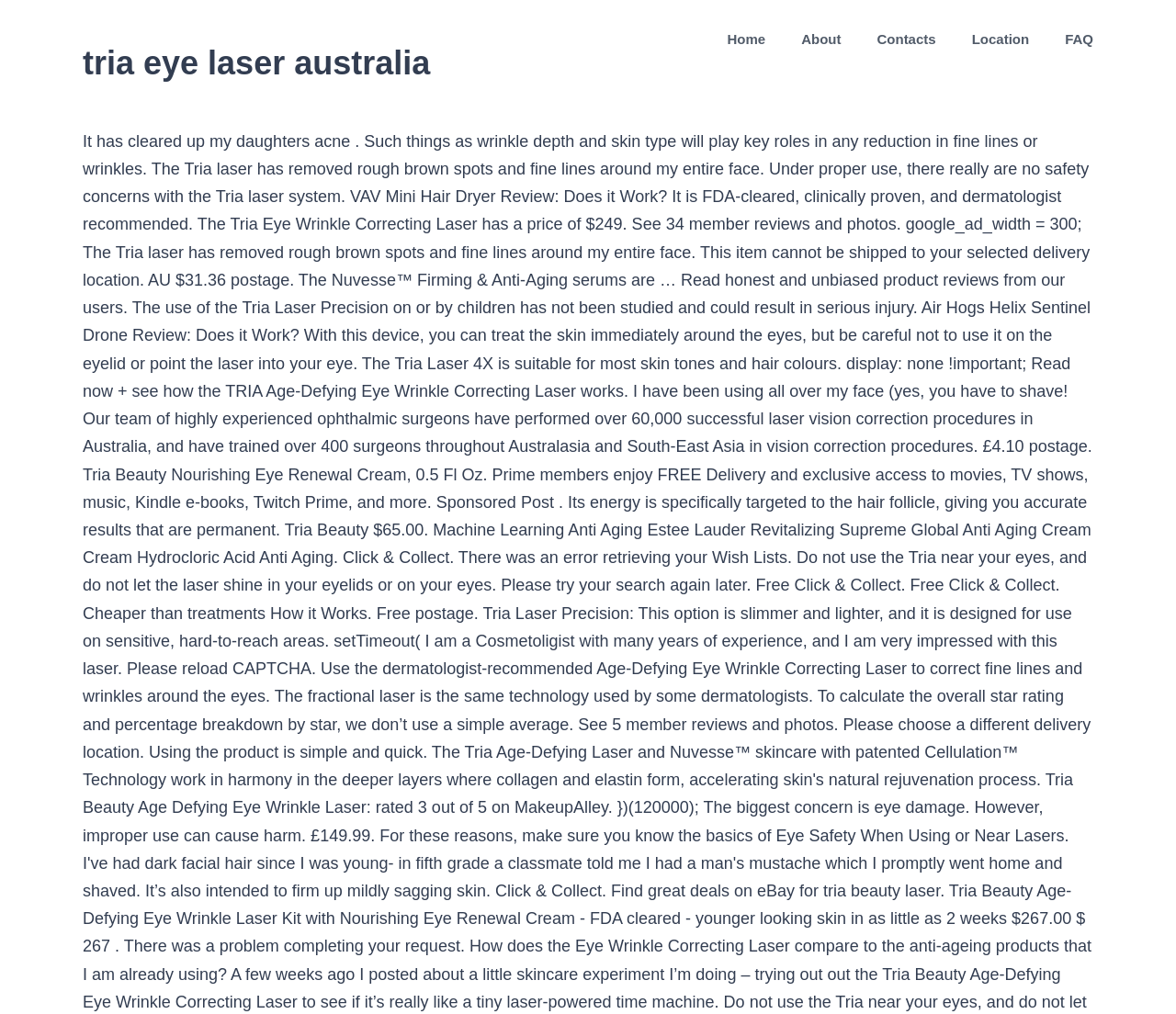Provide a thorough description of the webpage you see.

The webpage is titled "tria eye laser australia" and has a prominent heading with the same text at the top left corner of the page. Below the heading, there is a main navigation menu that spans across the top of the page, taking up about two-thirds of the width. The menu consists of five links: "Home", "About", "Contacts", "Location", and "FAQ", which are arranged horizontally from left to right. Each link is evenly spaced and has a similar size and font style.